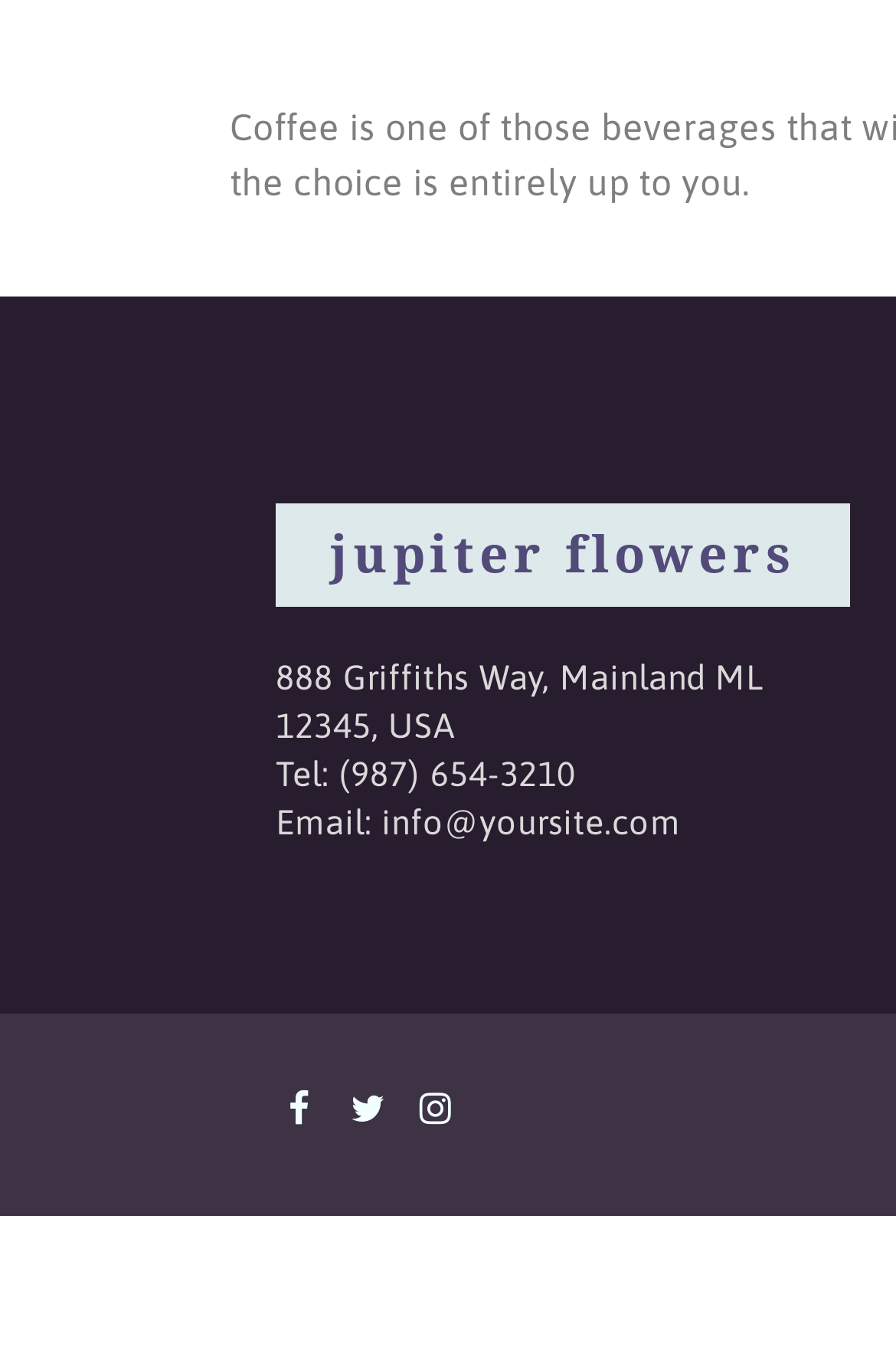How many social media links are there?
Kindly answer the question with as much detail as you can.

I counted the number of link elements with icon descriptions, which are '', '', and '', located at the bottom of the page with bounding box coordinates [0.308, 0.807, 0.36, 0.834], [0.384, 0.807, 0.437, 0.834], and [0.46, 0.807, 0.513, 0.834], respectively.